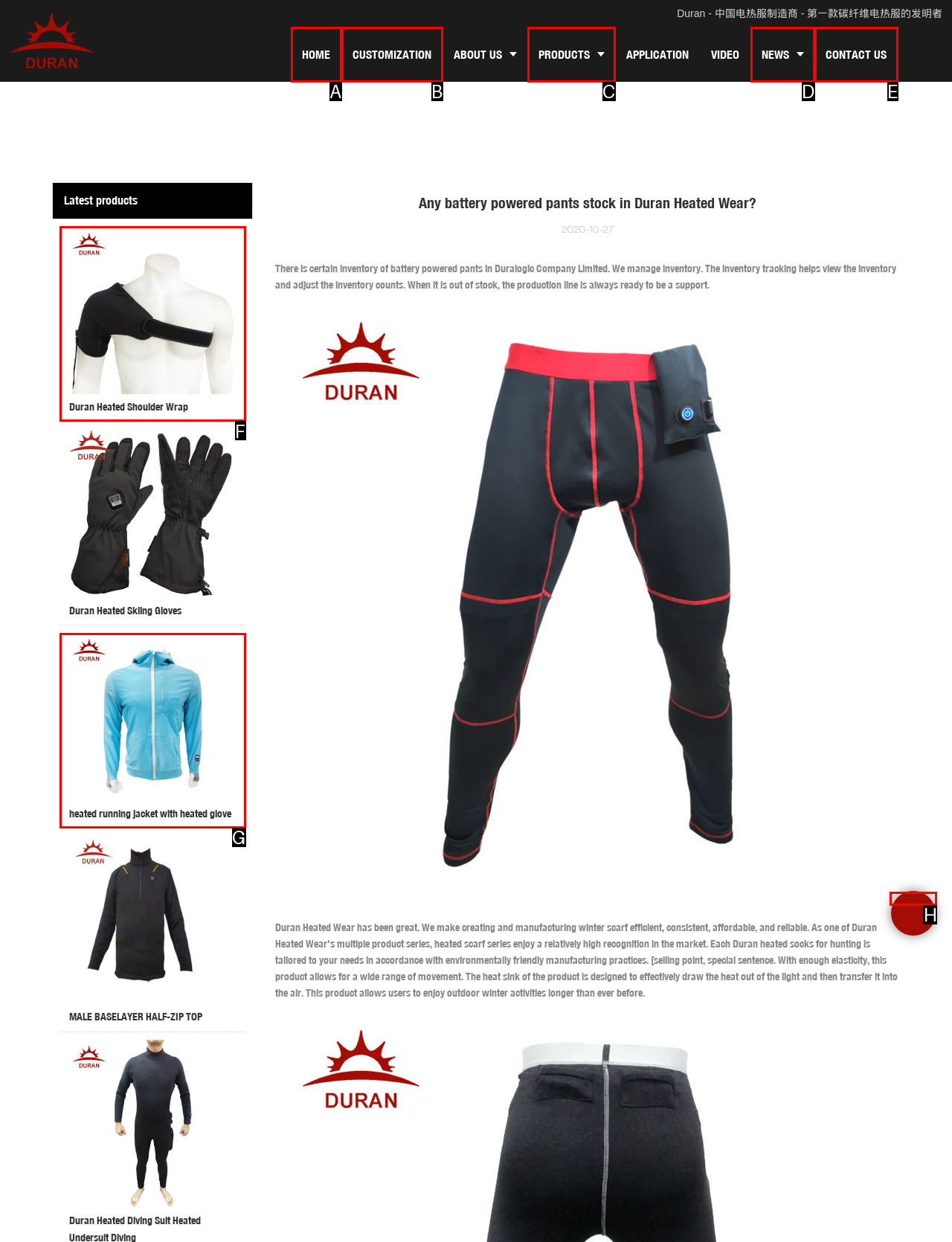Select the correct UI element to complete the task: Chat online
Please provide the letter of the chosen option.

H